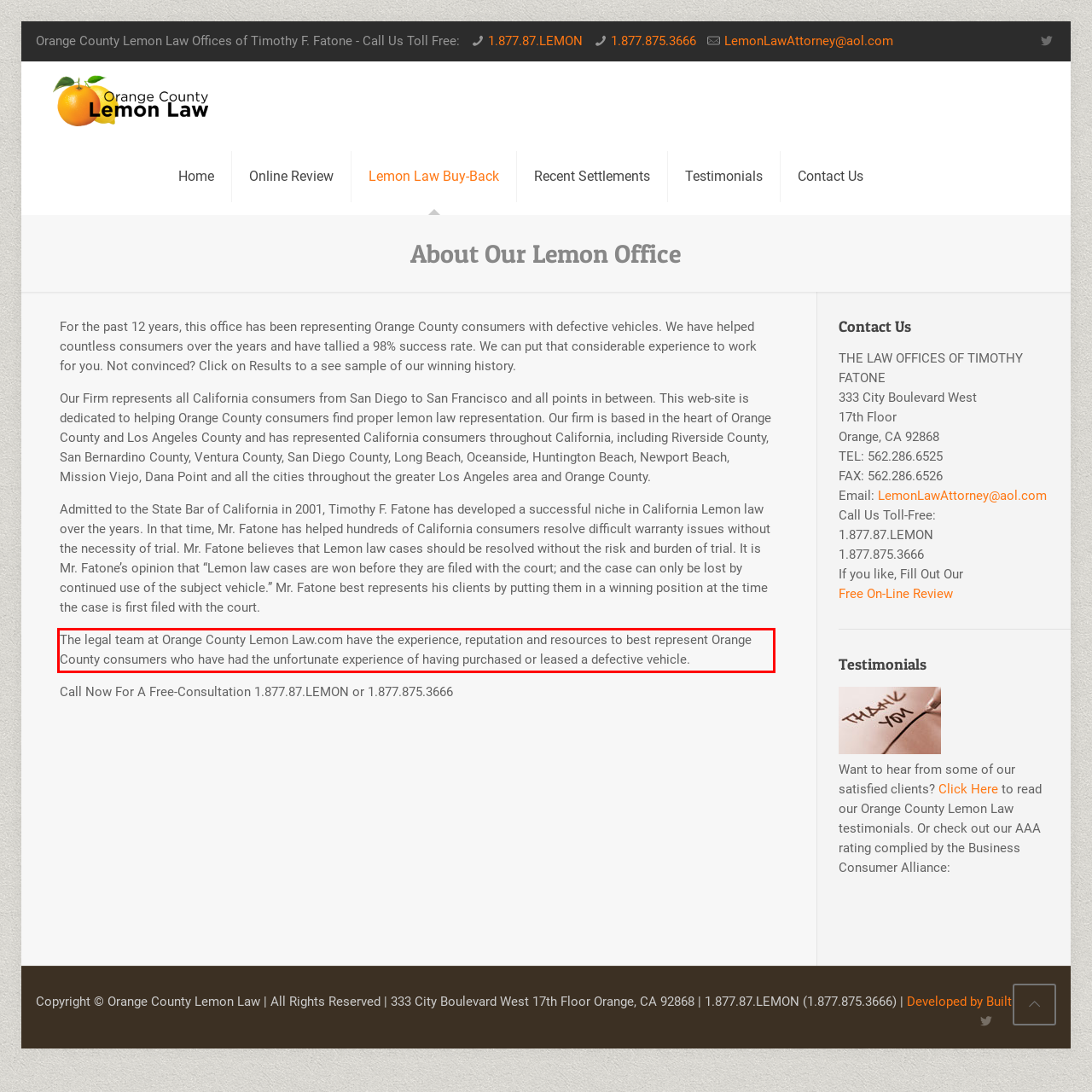Observe the screenshot of the webpage that includes a red rectangle bounding box. Conduct OCR on the content inside this red bounding box and generate the text.

The legal team at Orange County Lemon Law.com have the experience, reputation and resources to best represent Orange County consumers who have had the unfortunate experience of having purchased or leased a defective vehicle.